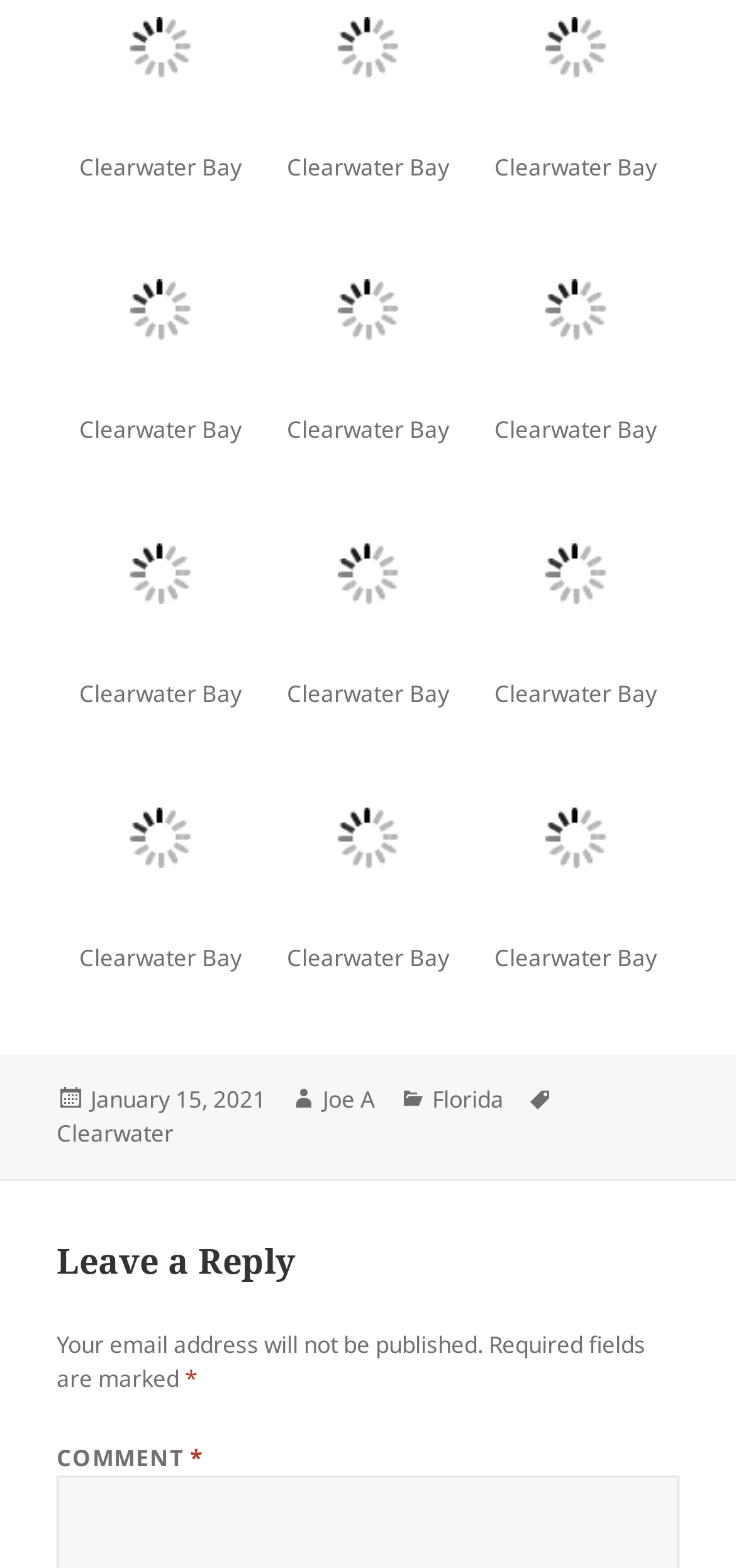Highlight the bounding box coordinates of the element that should be clicked to carry out the following instruction: "Read post from January 15, 2021". The coordinates must be given as four float numbers ranging from 0 to 1, i.e., [left, top, right, bottom].

[0.123, 0.691, 0.361, 0.713]